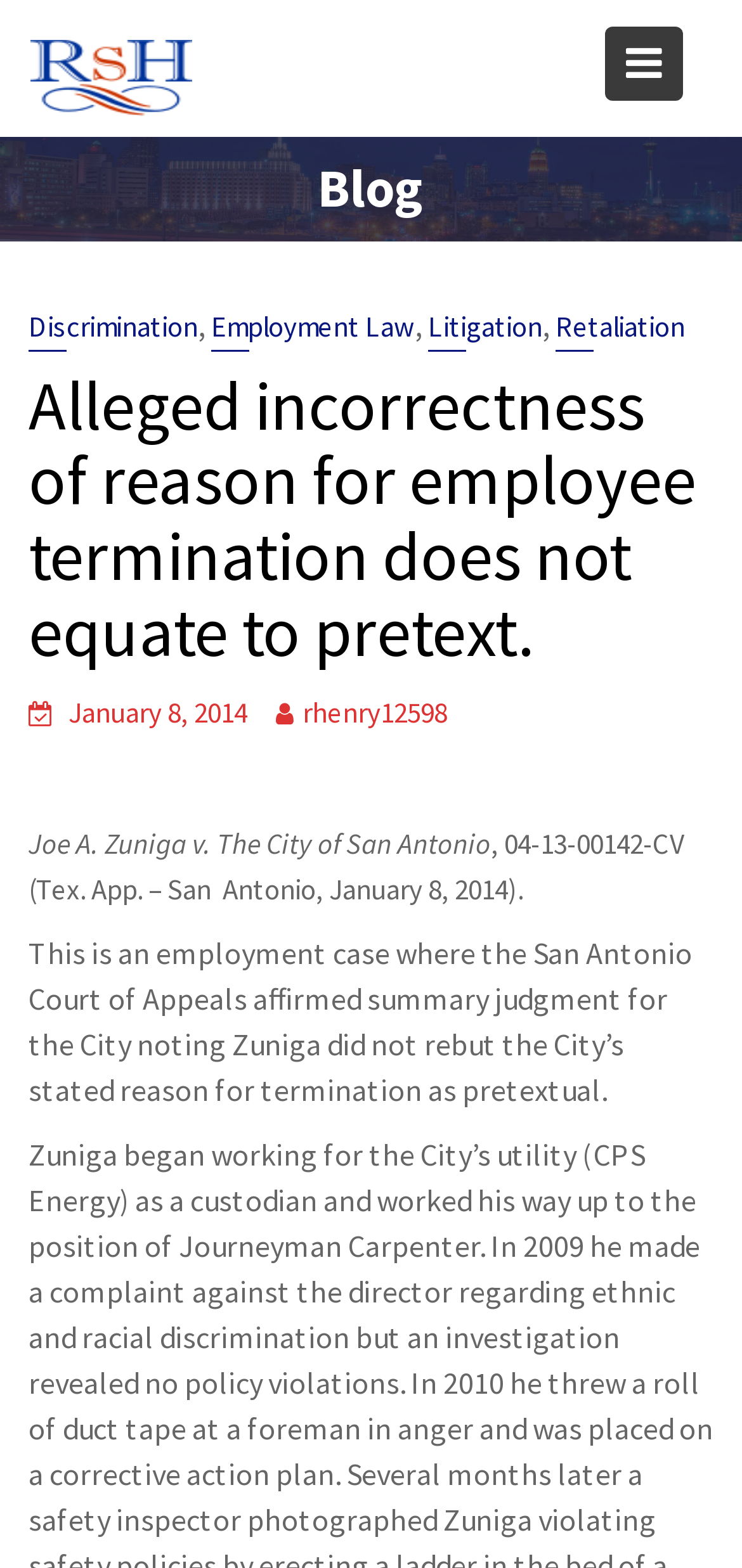Given the element description Employment Law, specify the bounding box coordinates of the corresponding UI element in the format (top-left x, top-left y, bottom-right x, bottom-right y). All values must be between 0 and 1.

[0.285, 0.196, 0.559, 0.224]